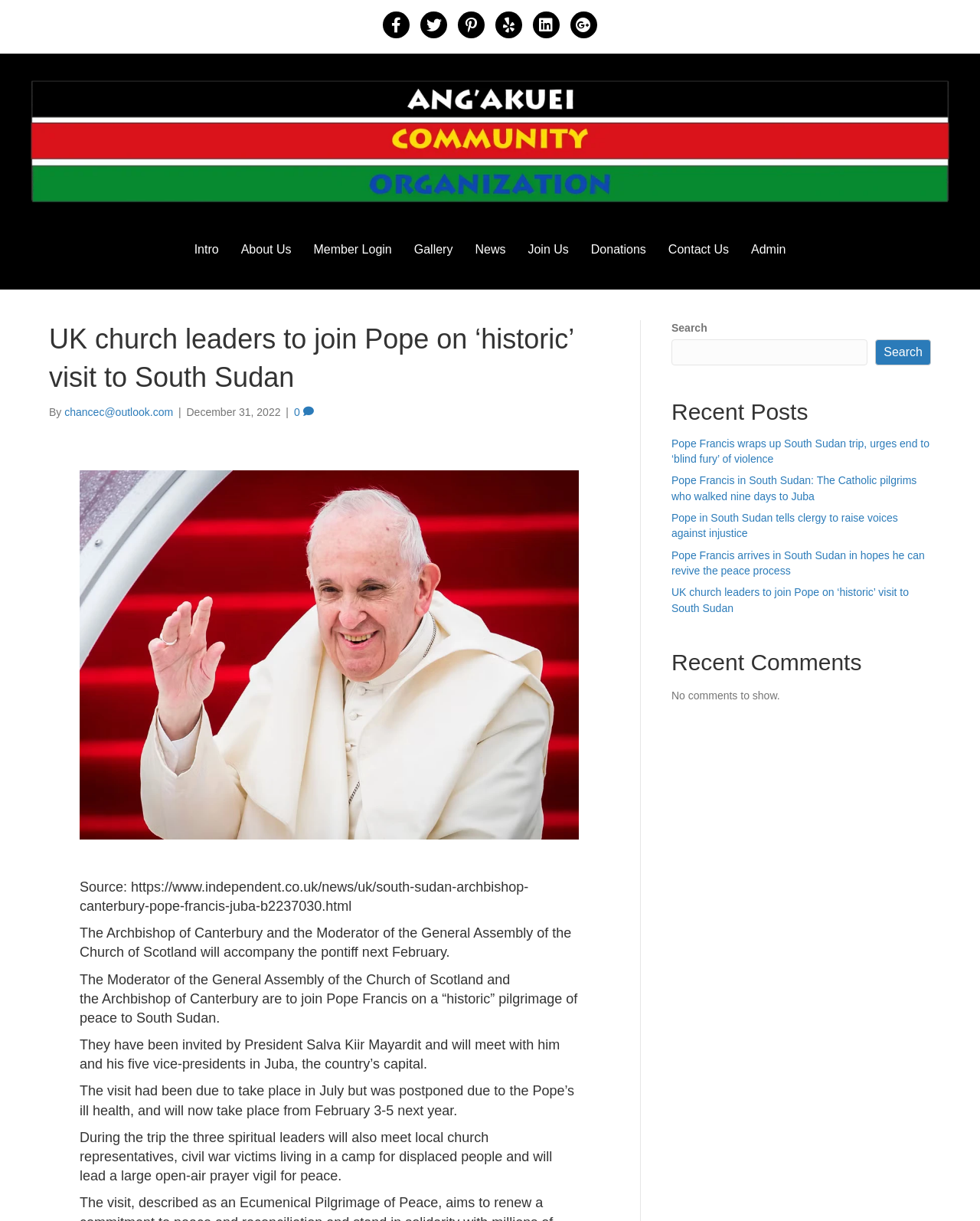Reply to the question with a brief word or phrase: How many recent posts are listed?

4